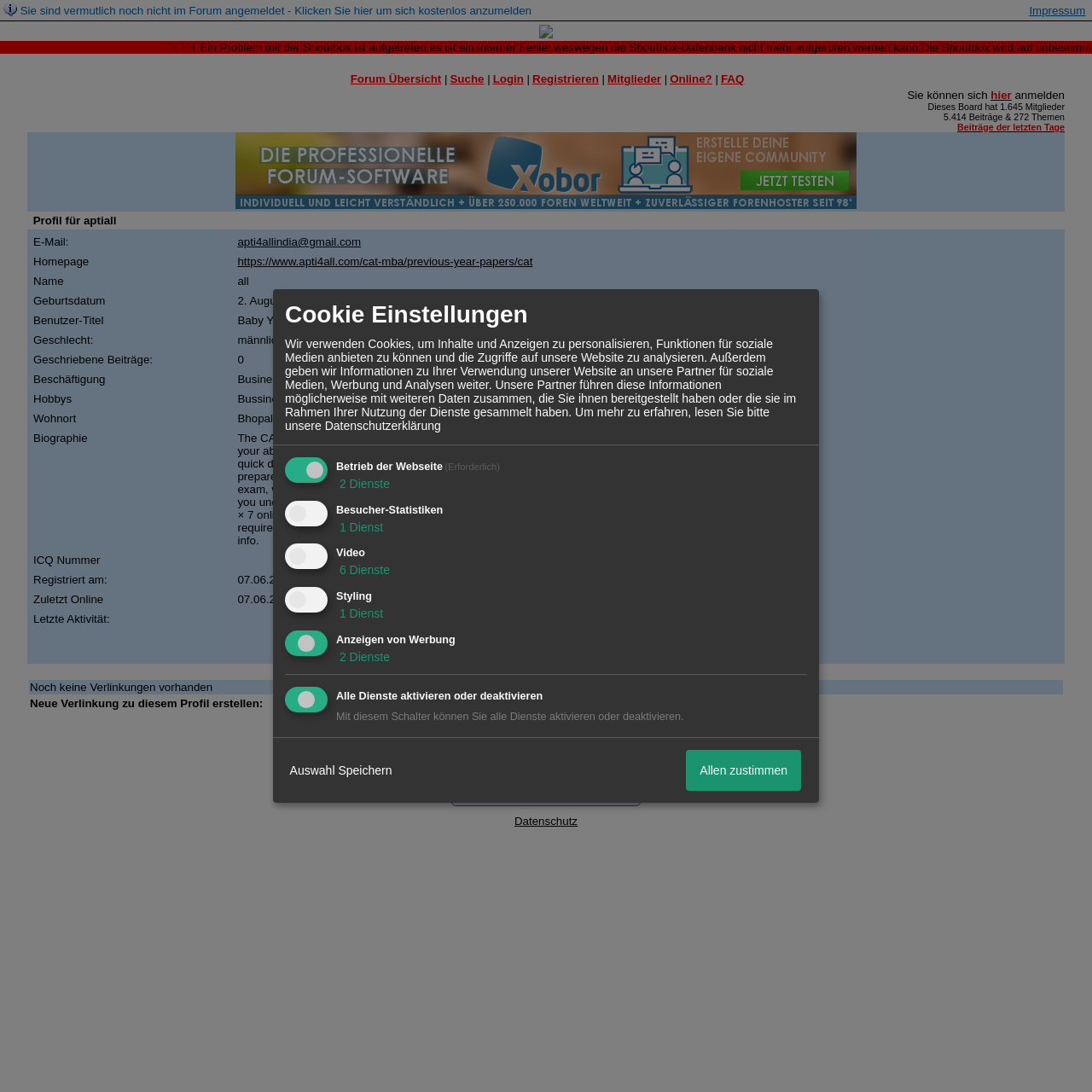Please identify the bounding box coordinates of where to click in order to follow the instruction: "Log in to the forum".

[0.019, 0.004, 0.487, 0.016]